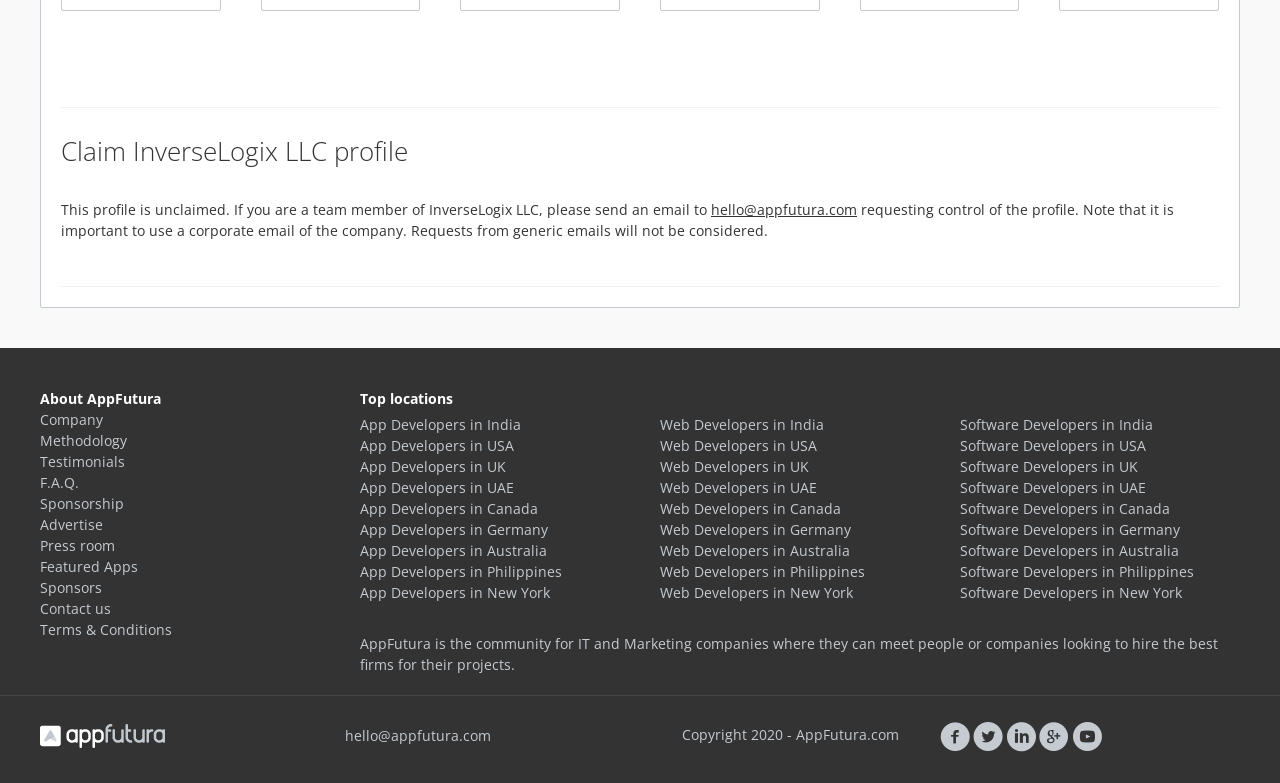Respond with a single word or short phrase to the following question: 
What are the locations listed for App Developers?

India, USA, UK, UAE, Canada, Germany, Australia, Philippines, New York